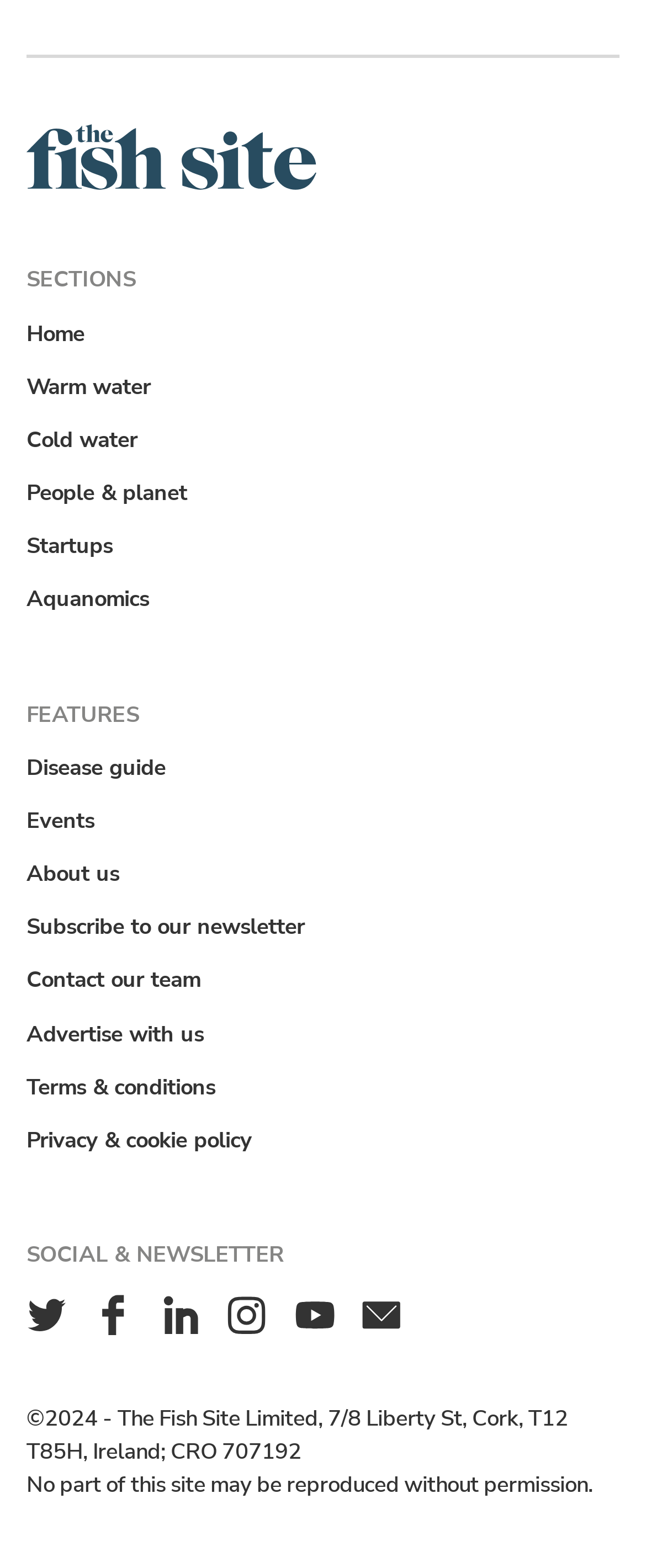Kindly provide the bounding box coordinates of the section you need to click on to fulfill the given instruction: "Click on the Home link".

[0.031, 0.202, 0.141, 0.224]